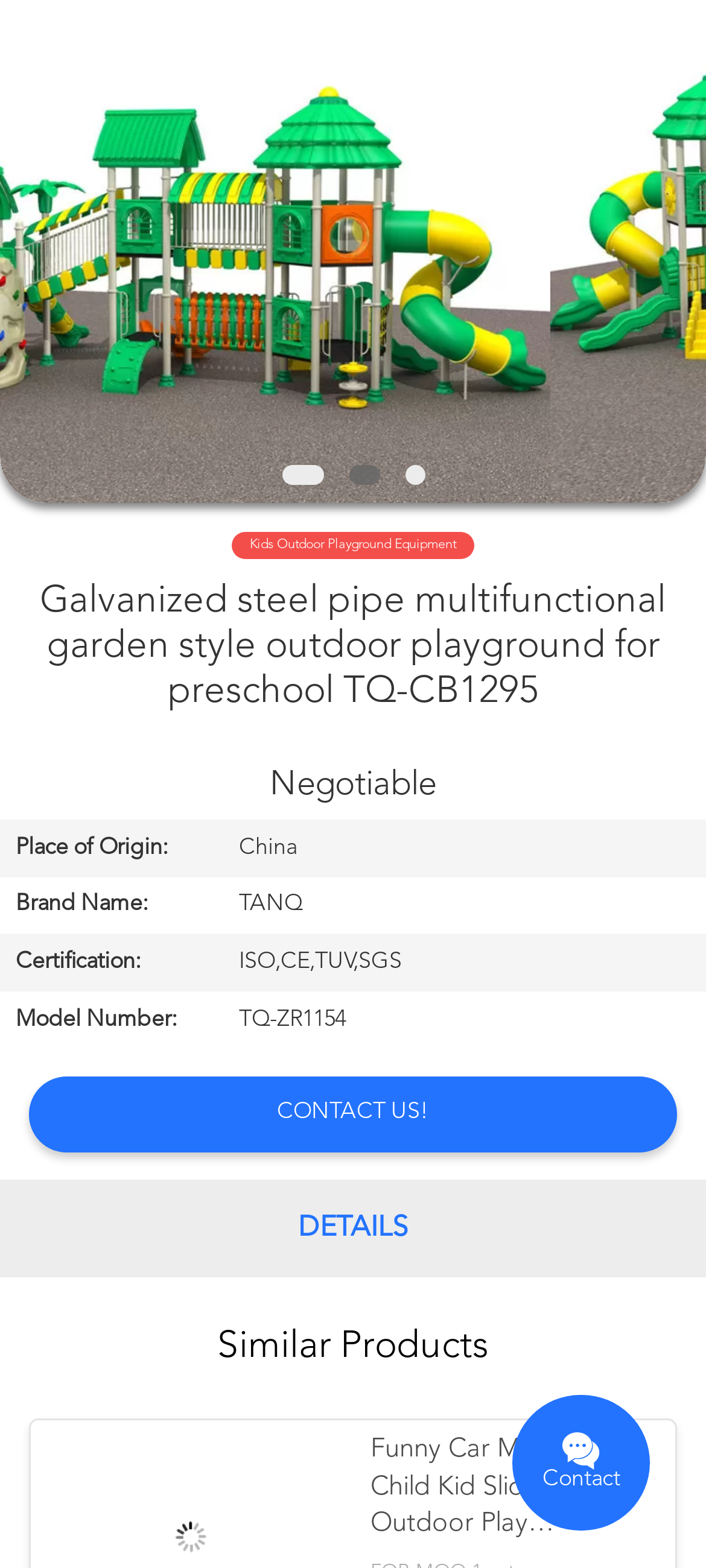Identify the bounding box coordinates of the element to click to follow this instruction: 'Search what you want'. Ensure the coordinates are four float values between 0 and 1, provided as [left, top, right, bottom].

[0.0, 0.0, 0.88, 0.09]